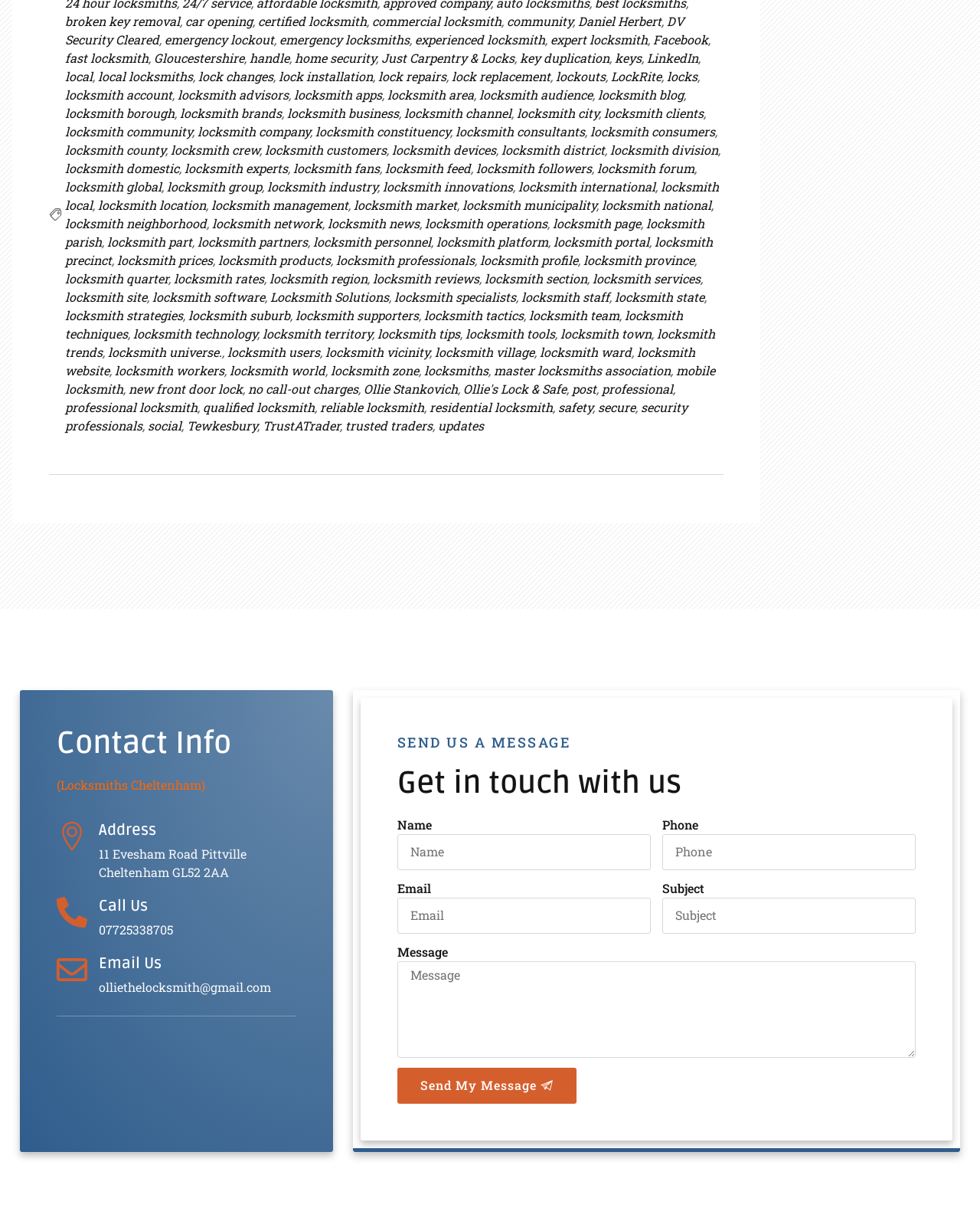Identify the bounding box coordinates for the element you need to click to achieve the following task: "visit the Facebook page". Provide the bounding box coordinates as four float numbers between 0 and 1, in the form [left, top, right, bottom].

[0.666, 0.026, 0.723, 0.039]